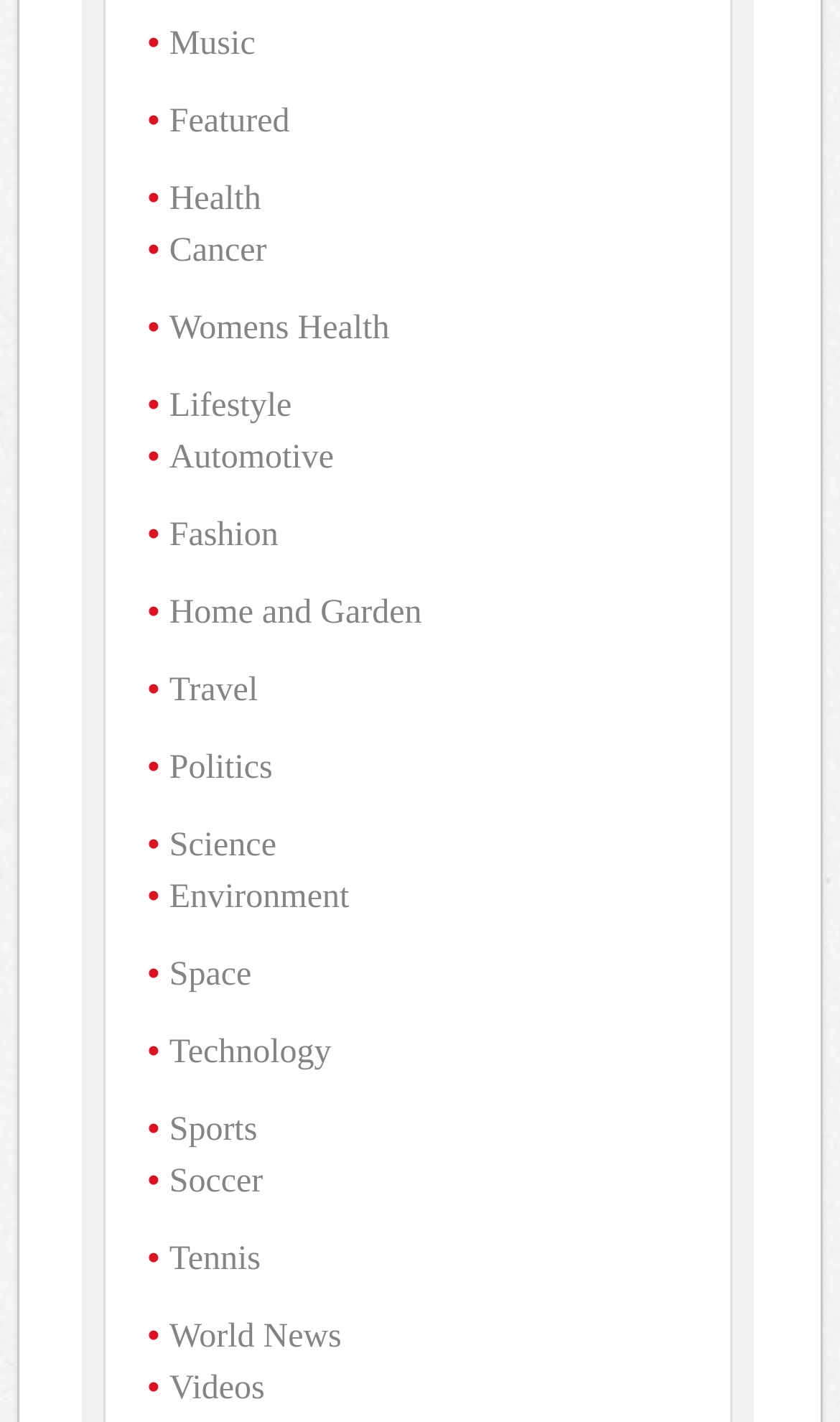Please identify the bounding box coordinates of the element's region that should be clicked to execute the following instruction: "Filter by Annapurna tag". The bounding box coordinates must be four float numbers between 0 and 1, i.e., [left, top, right, bottom].

None